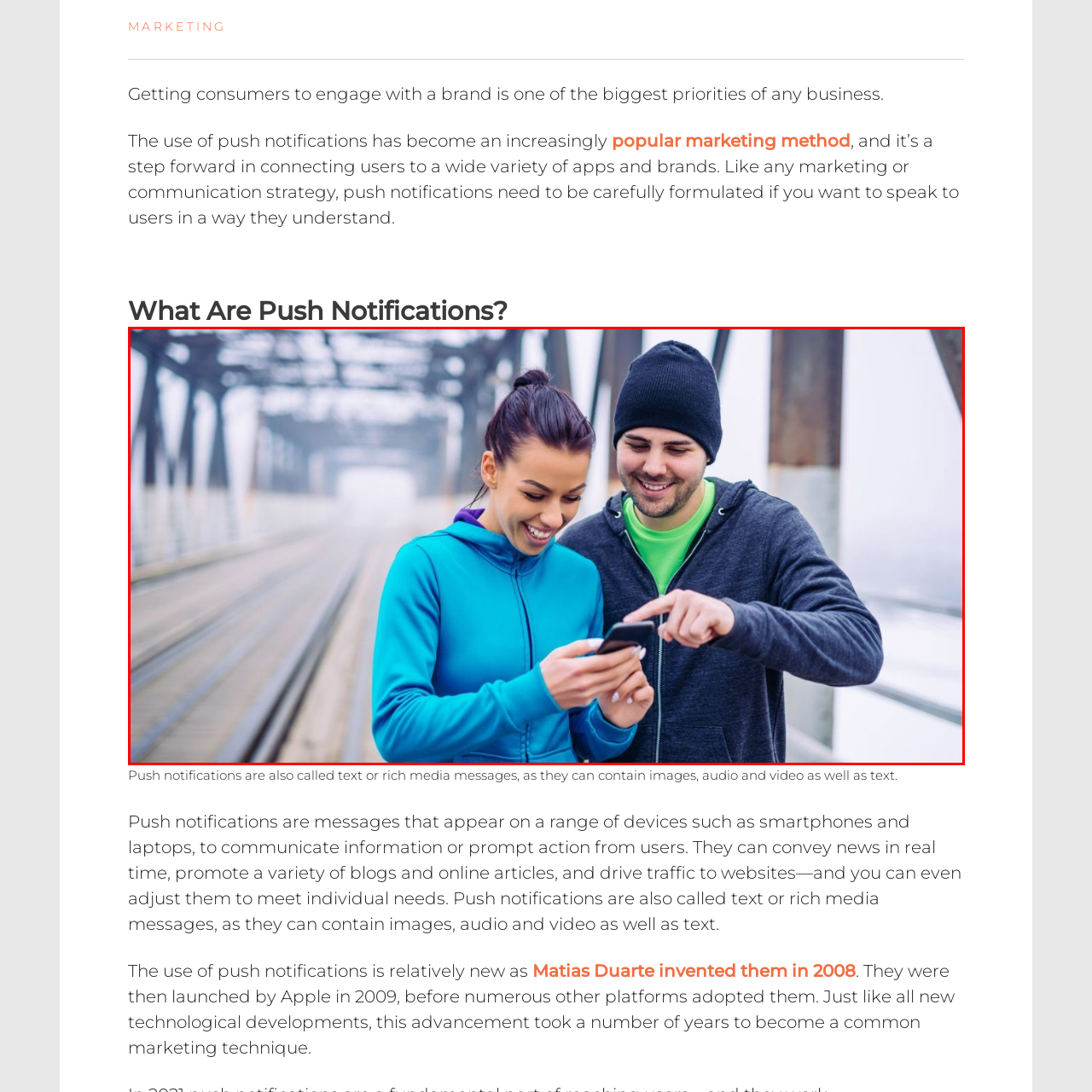Provide an in-depth description of the scene highlighted by the red boundary in the image.

The image features a young couple engaging with a smartphone together, suggesting a moment of interaction possibly related to push notifications. The woman, dressed in a bright blue hoodie, looks at the phone with a smile, indicating excitement or interest, while the man, wearing a dark beanie and a grey sweatshirt, points at the screen, seemingly sharing information or a humorous moment. This scene exemplifies the modern use of technology in personal interactions, reflecting how push notifications can draw users in and facilitate communication and engagement with apps and brands. The couple's expressions convey a sense of connection, highlighting the effectiveness of push notifications in capturing and holding user attention in real-world contexts.